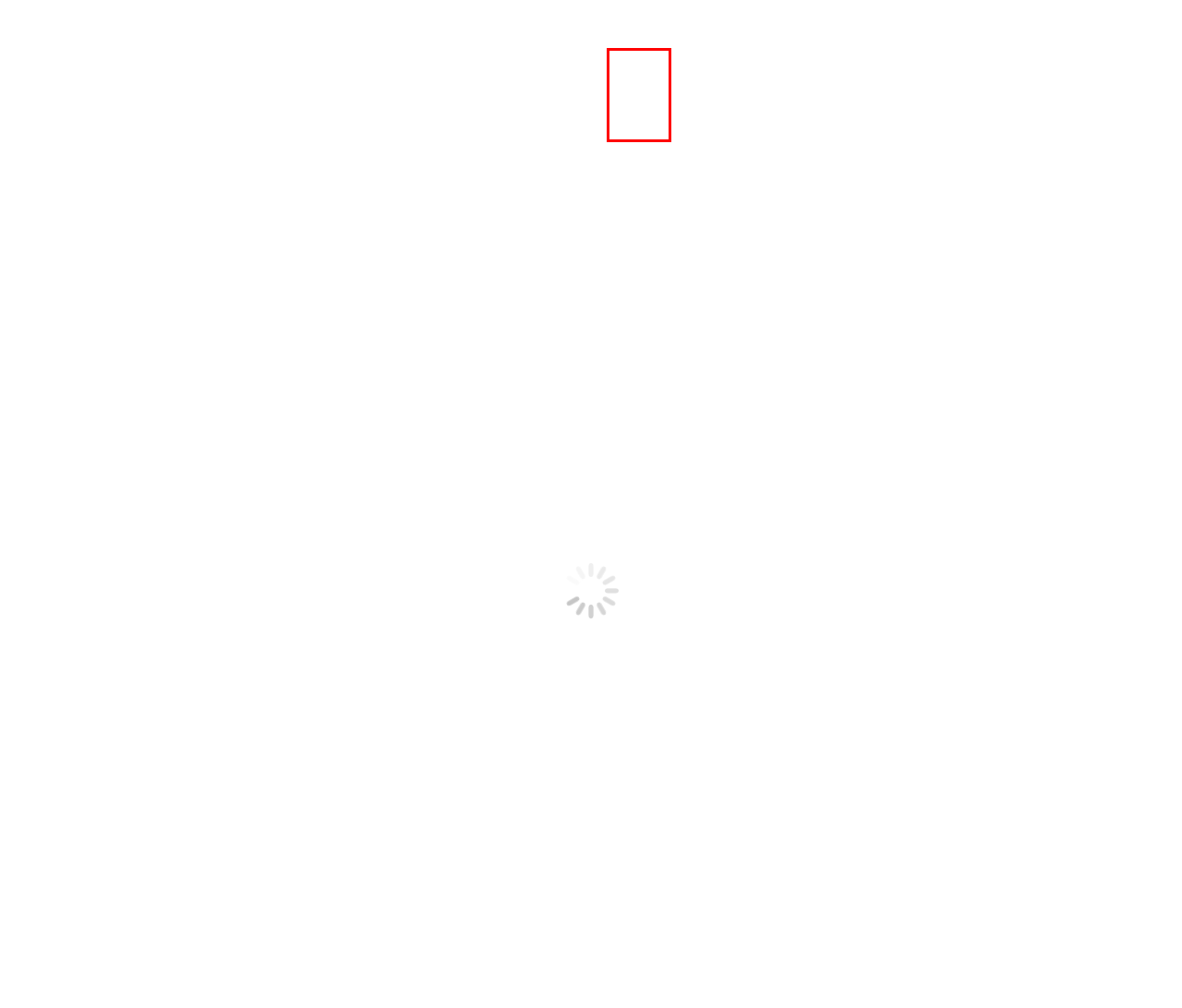You are provided with a screenshot of a webpage where a red rectangle bounding box surrounds an element. Choose the description that best matches the new webpage after clicking the element in the red bounding box. Here are the choices:
A. Everyday Gourmet with Blakely | Free Online Recipes And Videos
B. About - Gourmet With Blakely
C. Free Online Travel Tips | Hungry For Travels | Travel Guides, Photos, Articles
D. Press Kit - Gourmet With Blakely
E. Ask Blakely - Gourmet With Blakely
F. Uncategorized Archives - Gourmet With Blakely
G. Favorite things - Gourmet With Blakely
H. index page - Gourmet With Blakely

B